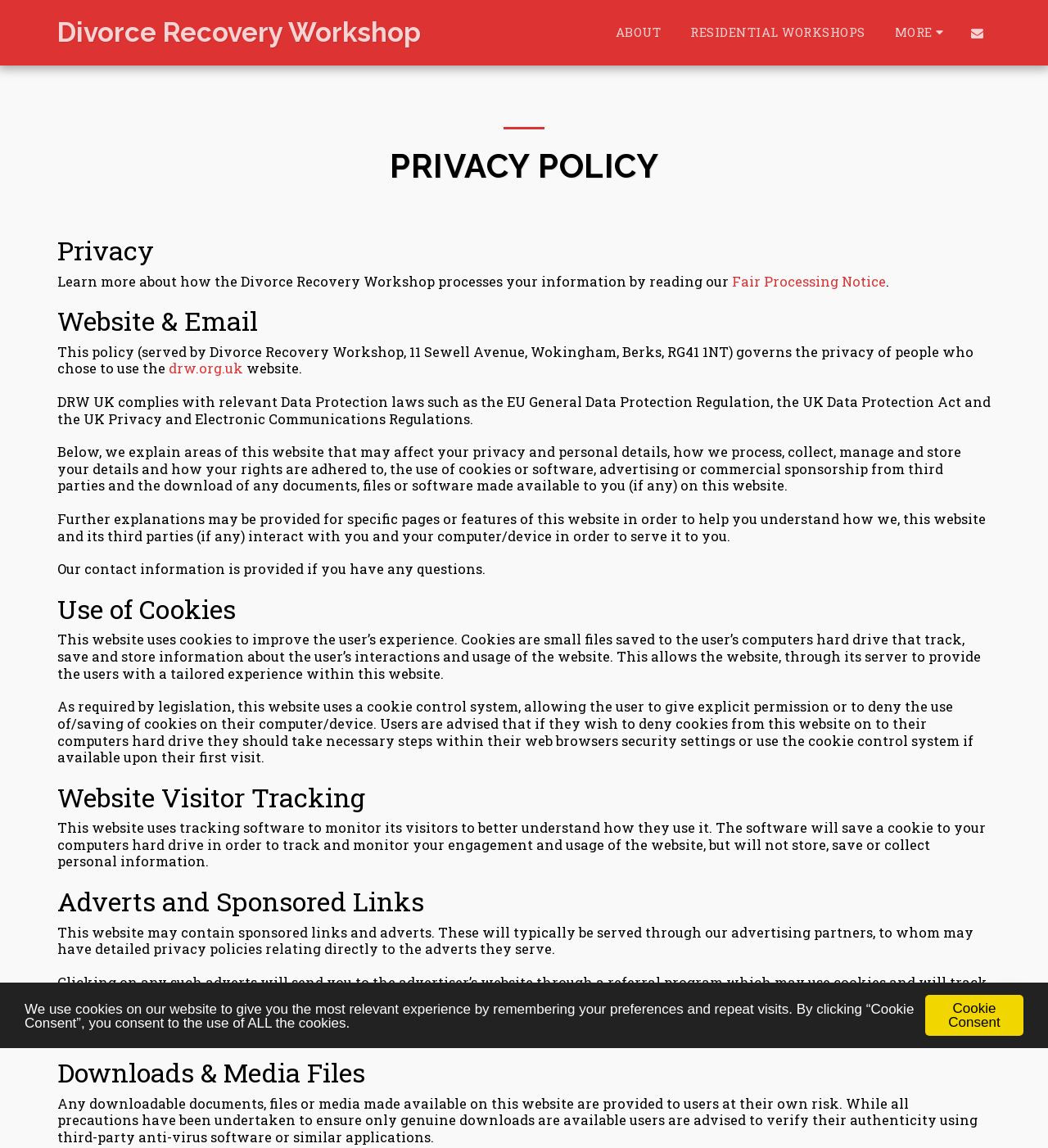Please reply with a single word or brief phrase to the question: 
What is the use of cookies on this website?

To improve user experience